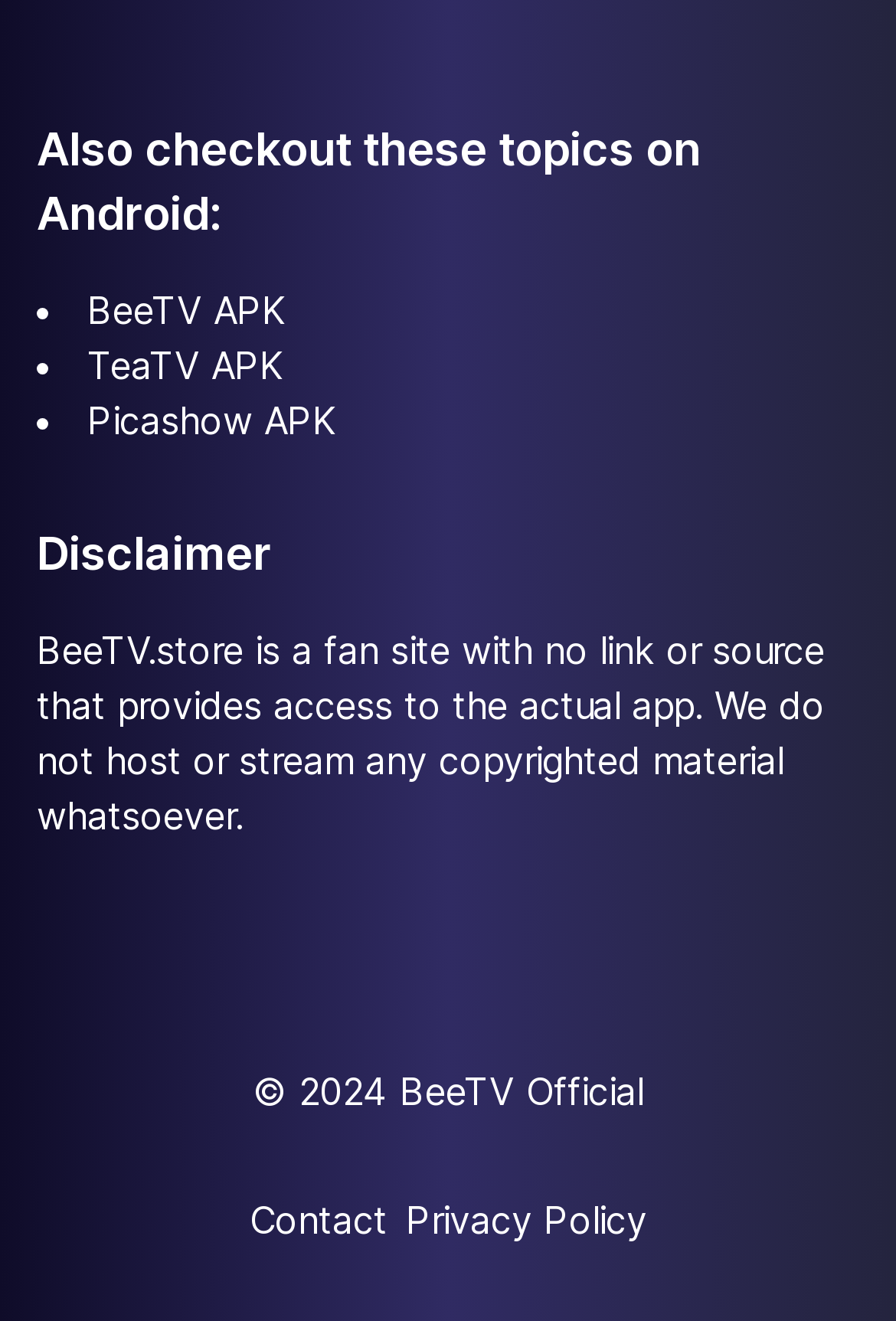What is the purpose of BeeTV.store?
Provide an in-depth and detailed explanation in response to the question.

The disclaimer section of the webpage states 'BeeTV.store is a fan site with no link or source that provides access to the actual app.' which implies that the purpose of BeeTV.store is to serve as a fan site.